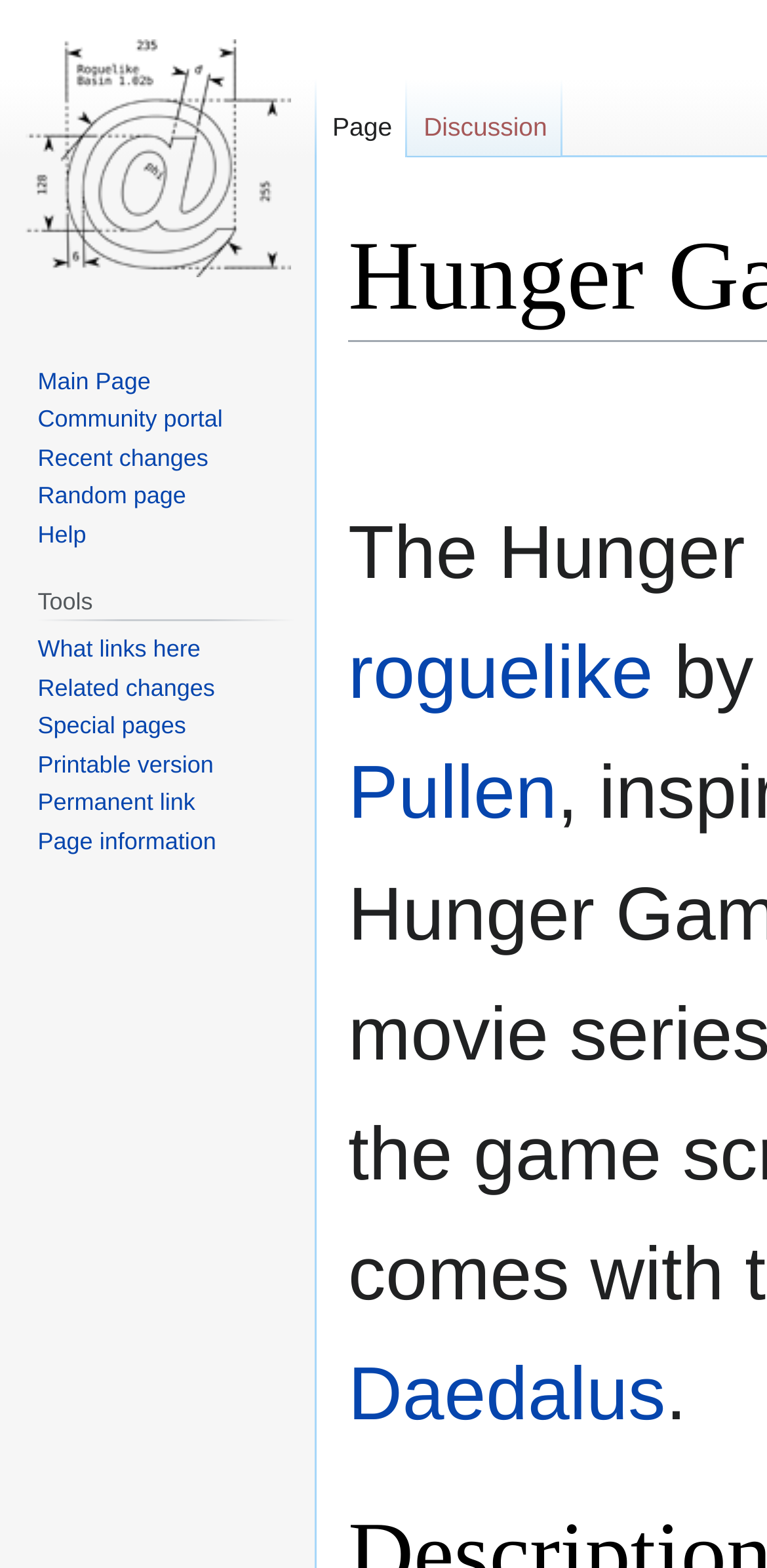Use one word or a short phrase to answer the question provided: 
How many links are there in the 'Tools' section?

7